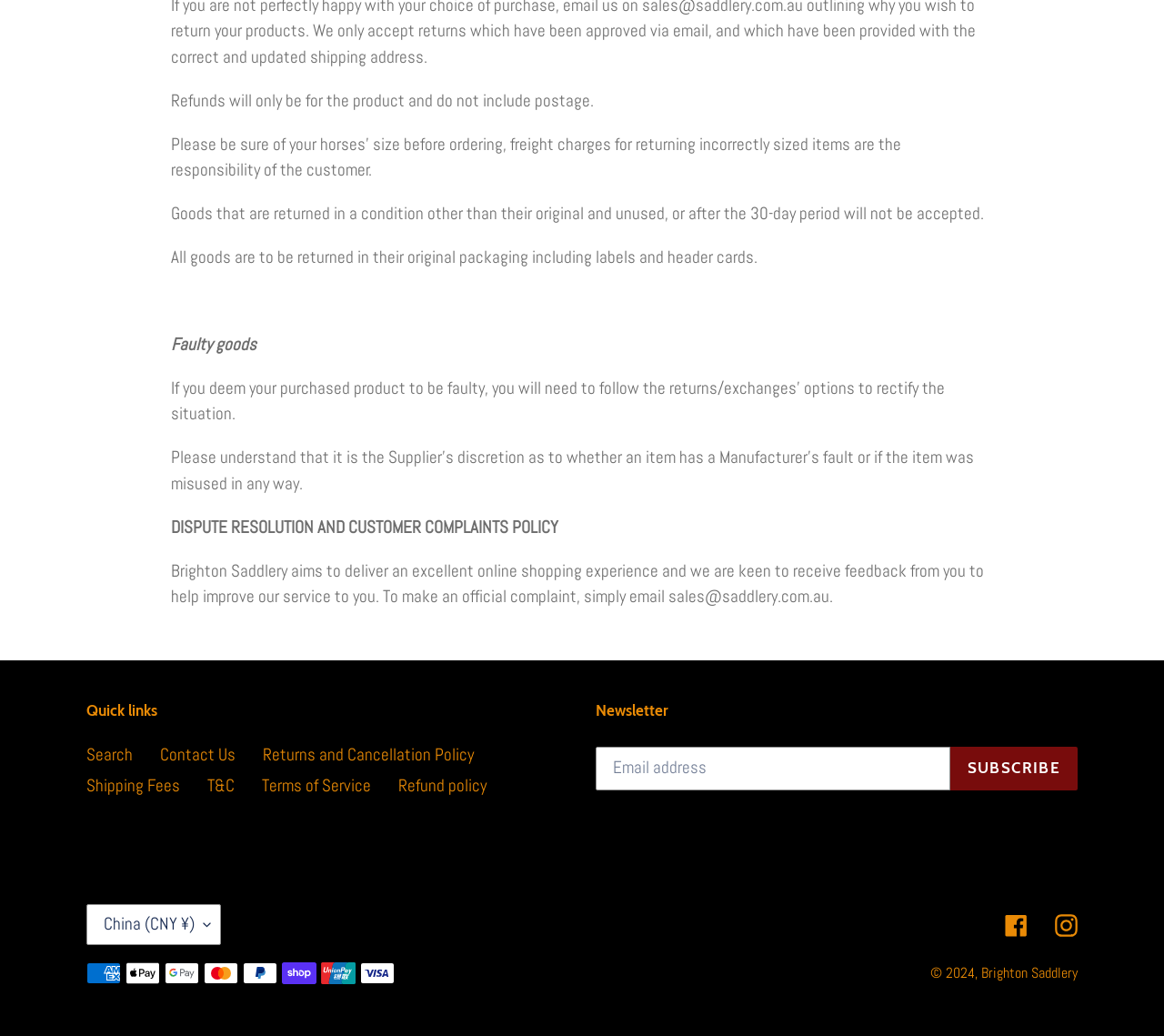Could you find the bounding box coordinates of the clickable area to complete this instruction: "Subscribe to the newsletter"?

[0.816, 0.721, 0.926, 0.763]